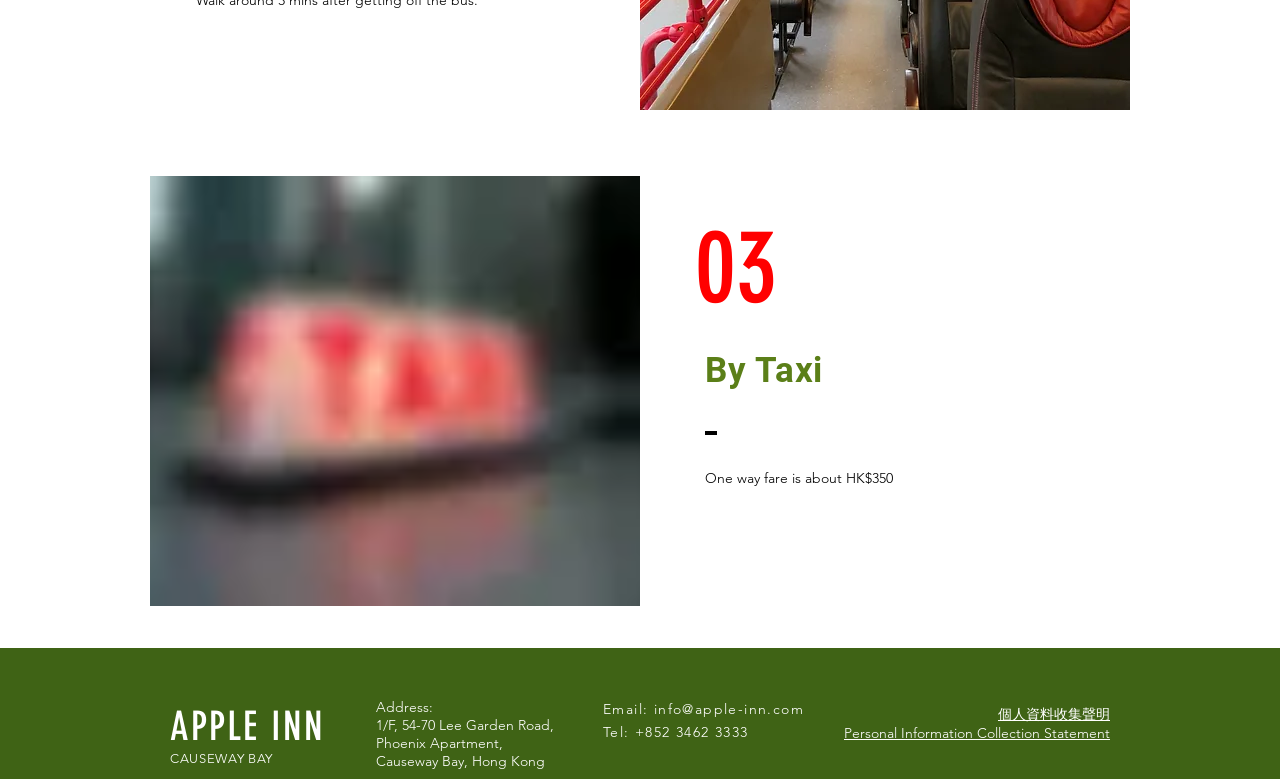Find the UI element described as: "info@apple-inn.com" and predict its bounding box coordinates. Ensure the coordinates are four float numbers between 0 and 1, [left, top, right, bottom].

[0.511, 0.898, 0.628, 0.921]